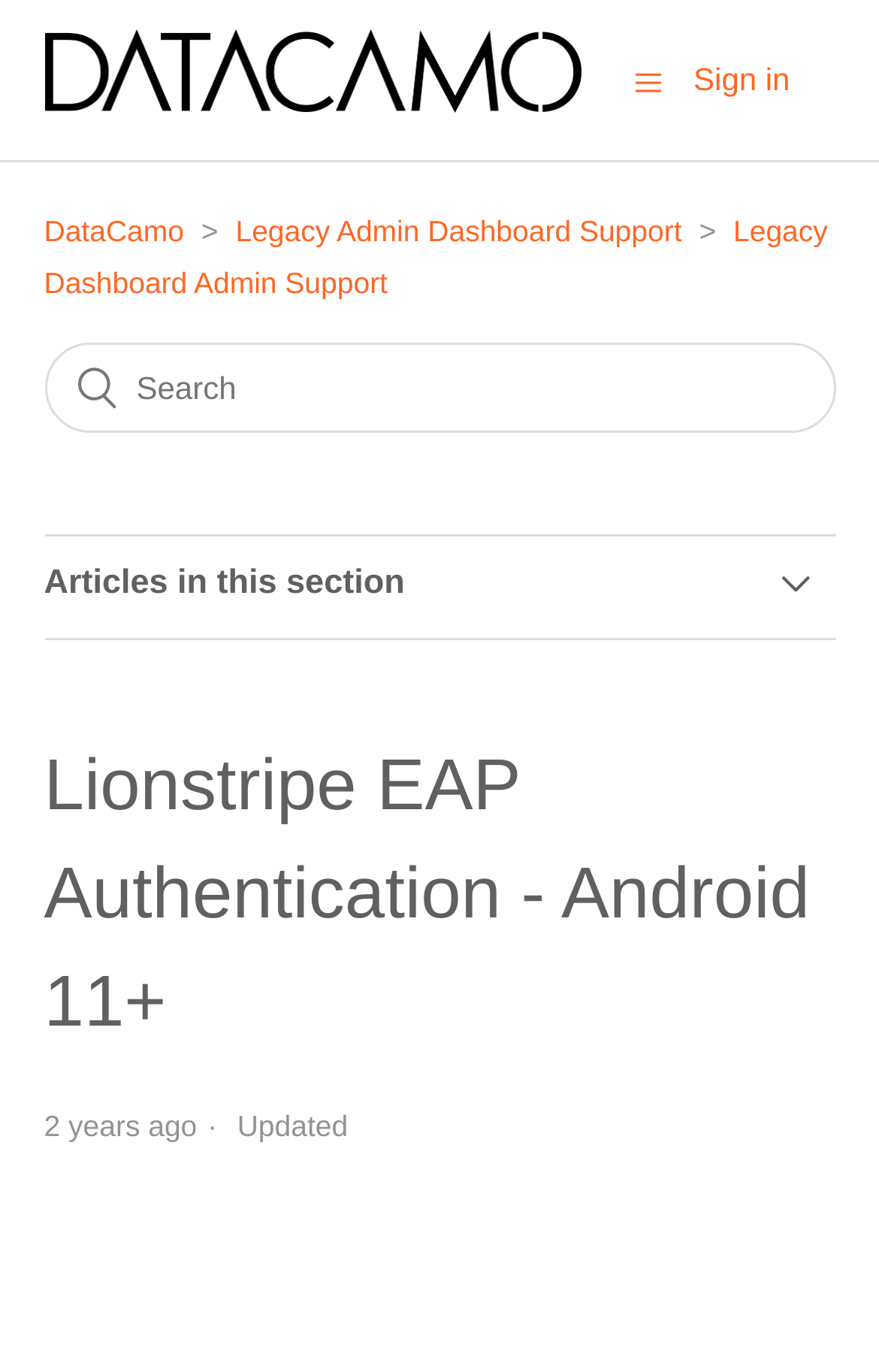Elaborate on the different components and information displayed on the webpage.

This webpage is about the Lionstripe EAP Authentication, specifically for Android 11+. At the top left, there is a link to the DataCamo Help Center home page, accompanied by an image. Next to it, on the top right, there is a button to toggle the navigation menu and a sign-in button.

Below the top navigation, there is a list of items, including links to DataCamo, Legacy Admin Dashboard Support, and Legacy Dashboard Admin Support. On the same level, there is a search bar that spans across the page.

Further down, there is a heading that says "Articles in this section" followed by a series of links to various articles, including "Windows 10 - dot1x host authentication", "LSN - Add new user", "LSN - Account Controller", and more. The currently focused article is "Lionstripe EAP Authentication - Android 11+", which has a header and a timestamp indicating when it was last updated, about 2 years ago.

The overall structure of the page is organized, with clear headings and concise text, making it easy to navigate and find relevant information.